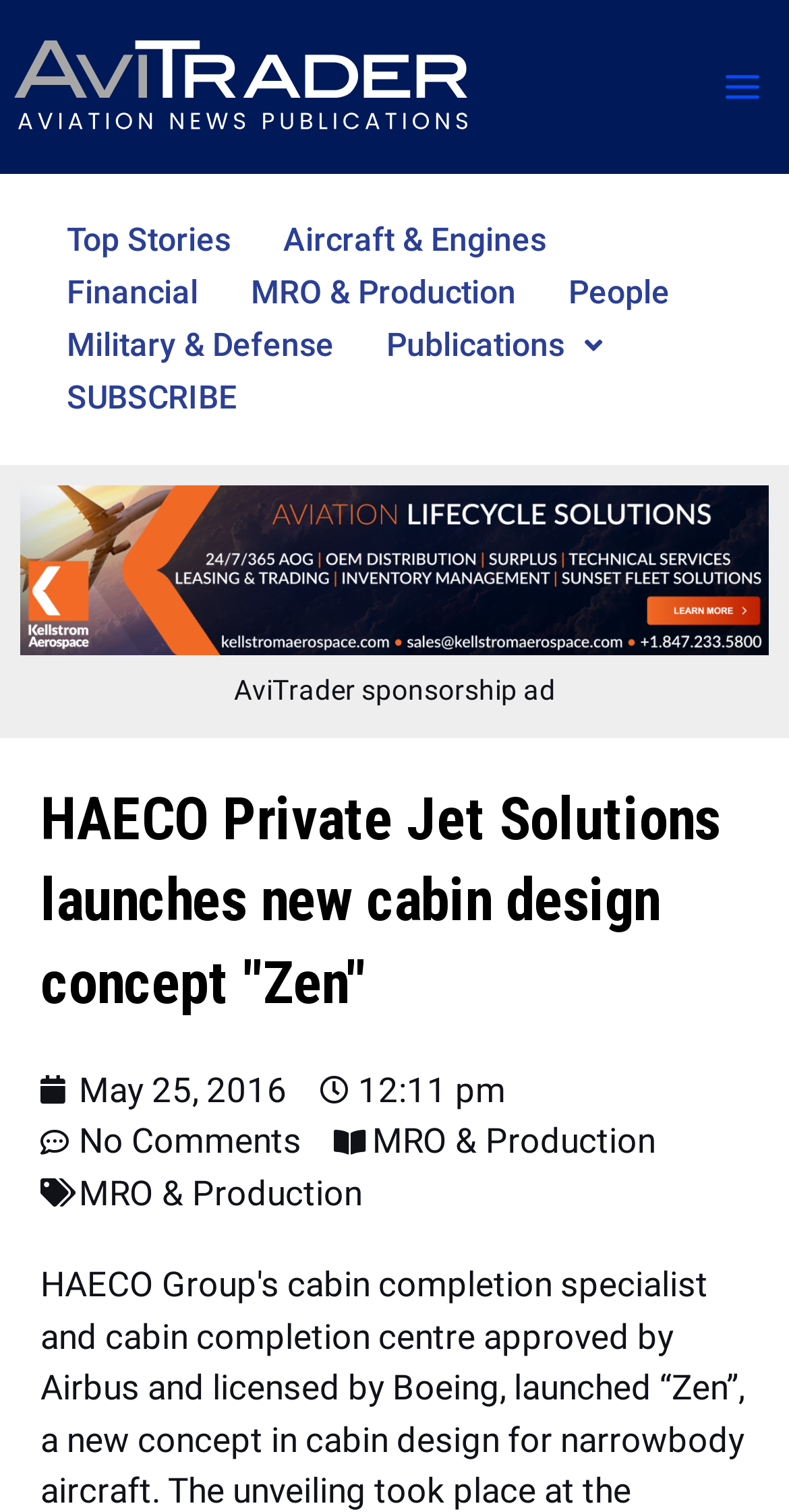Show the bounding box coordinates of the region that should be clicked to follow the instruction: "Check the date of the article."

[0.051, 0.704, 0.364, 0.738]